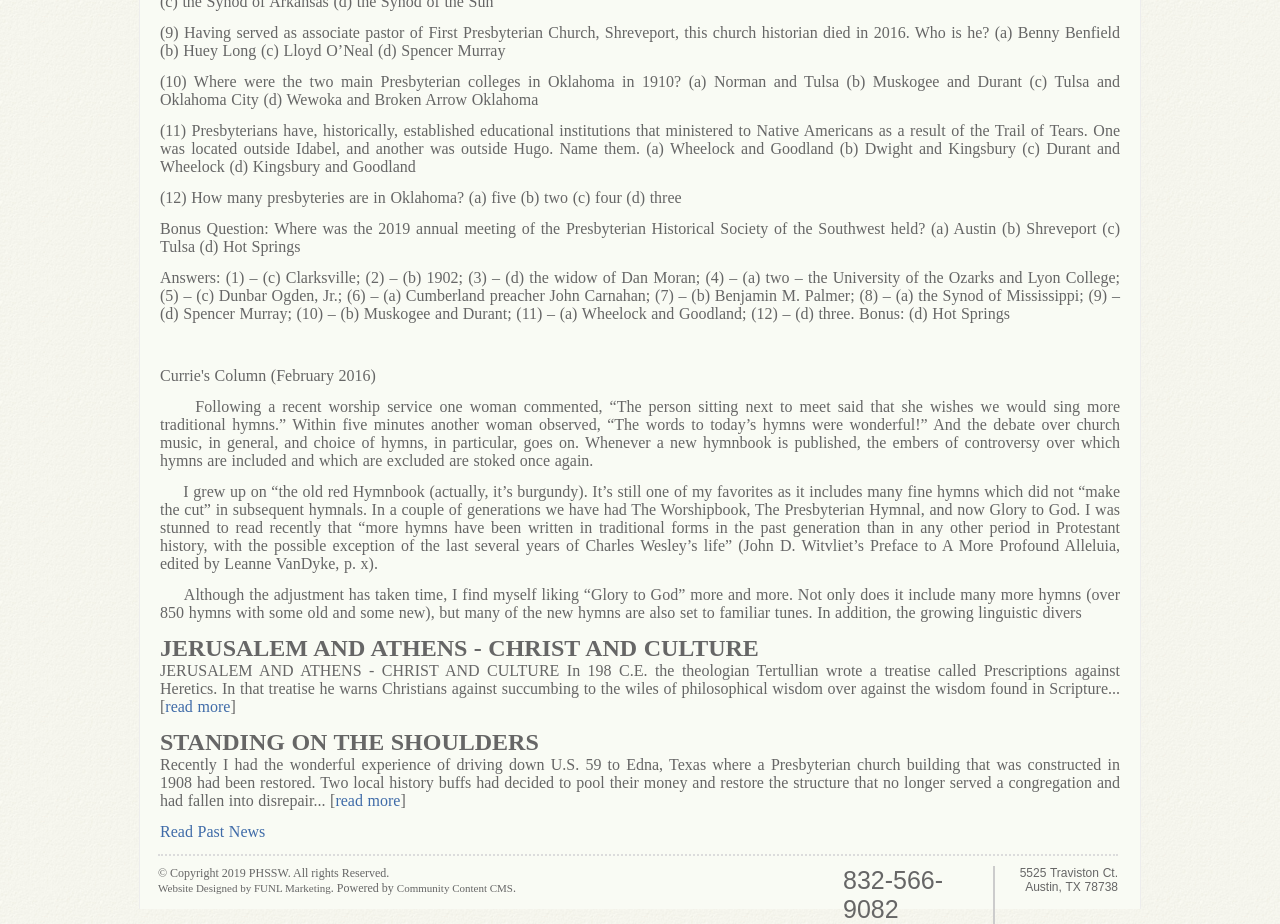Find the UI element described as: "Website Designed by FUNL Marketing" and predict its bounding box coordinates. Ensure the coordinates are four float numbers between 0 and 1, [left, top, right, bottom].

[0.123, 0.955, 0.258, 0.968]